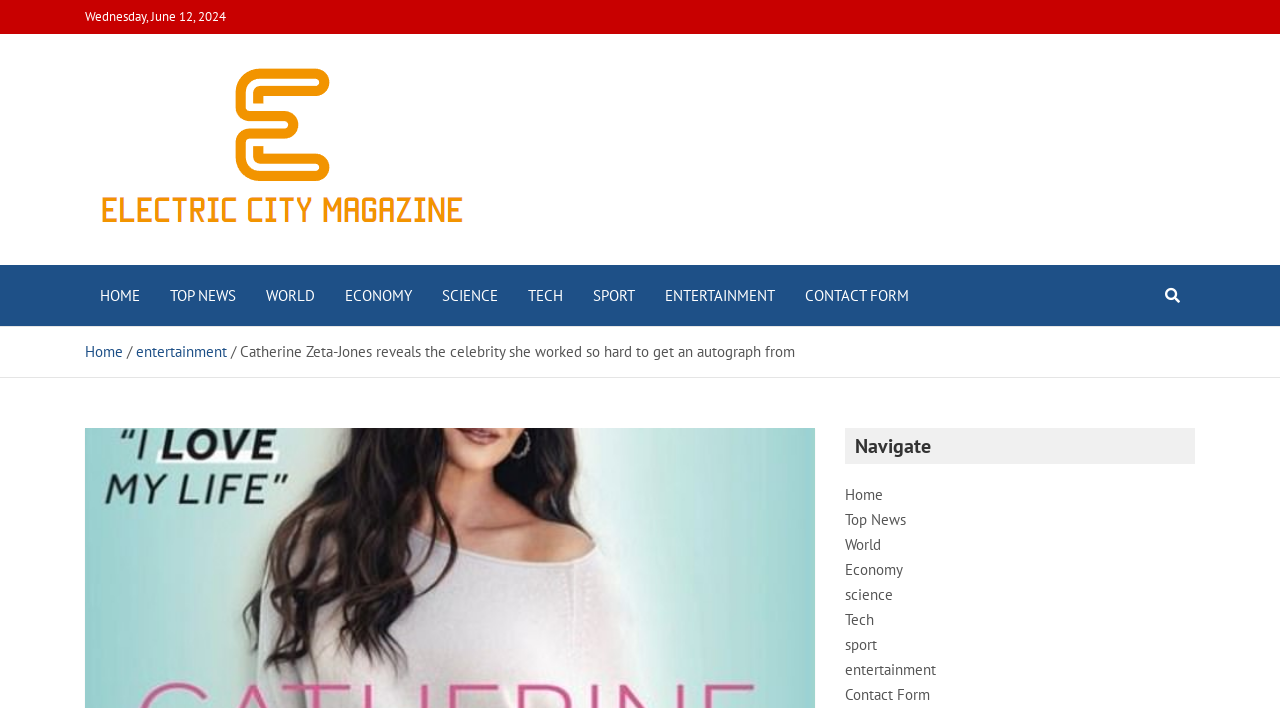Locate the bounding box coordinates of the clickable part needed for the task: "Navigate to the 'CONTACT FORM' page".

[0.617, 0.375, 0.722, 0.461]